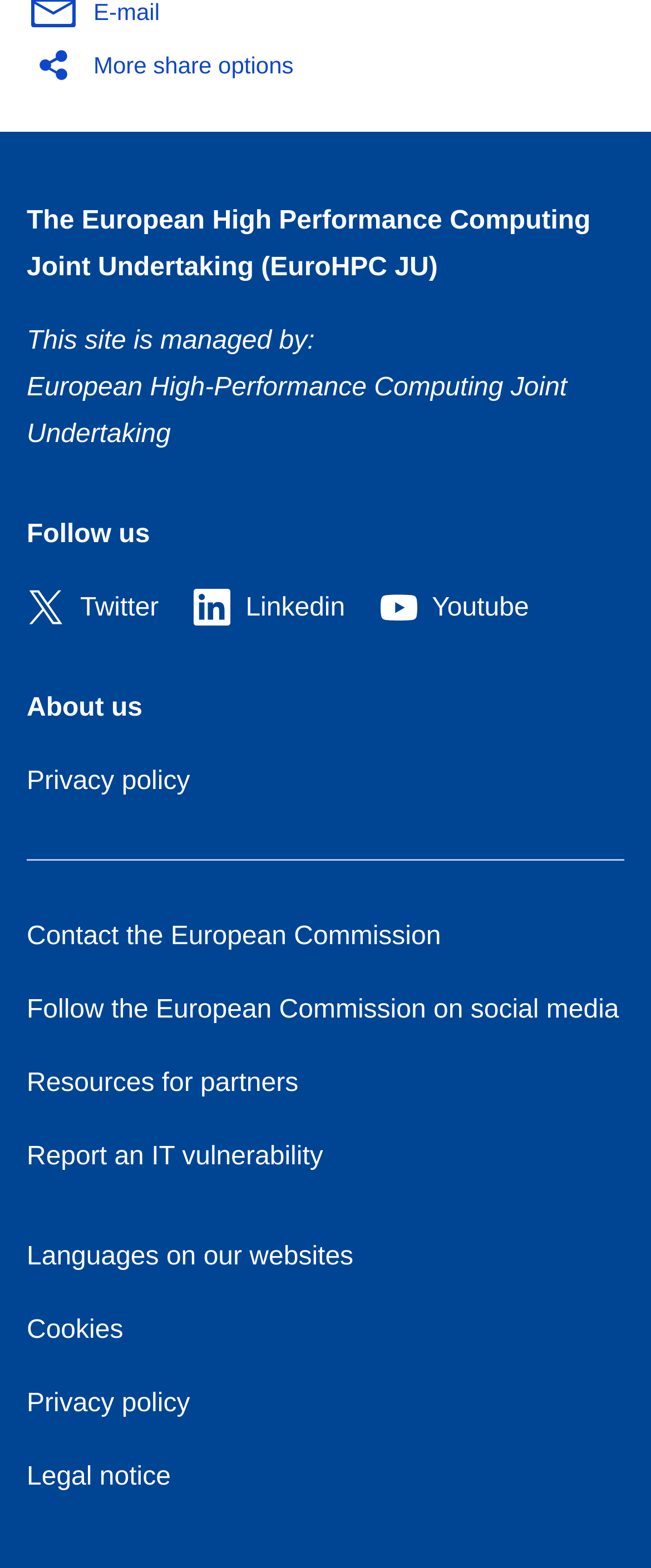Locate the bounding box coordinates of the element's region that should be clicked to carry out the following instruction: "Read the privacy policy". The coordinates need to be four float numbers between 0 and 1, i.e., [left, top, right, bottom].

[0.041, 0.489, 0.292, 0.508]